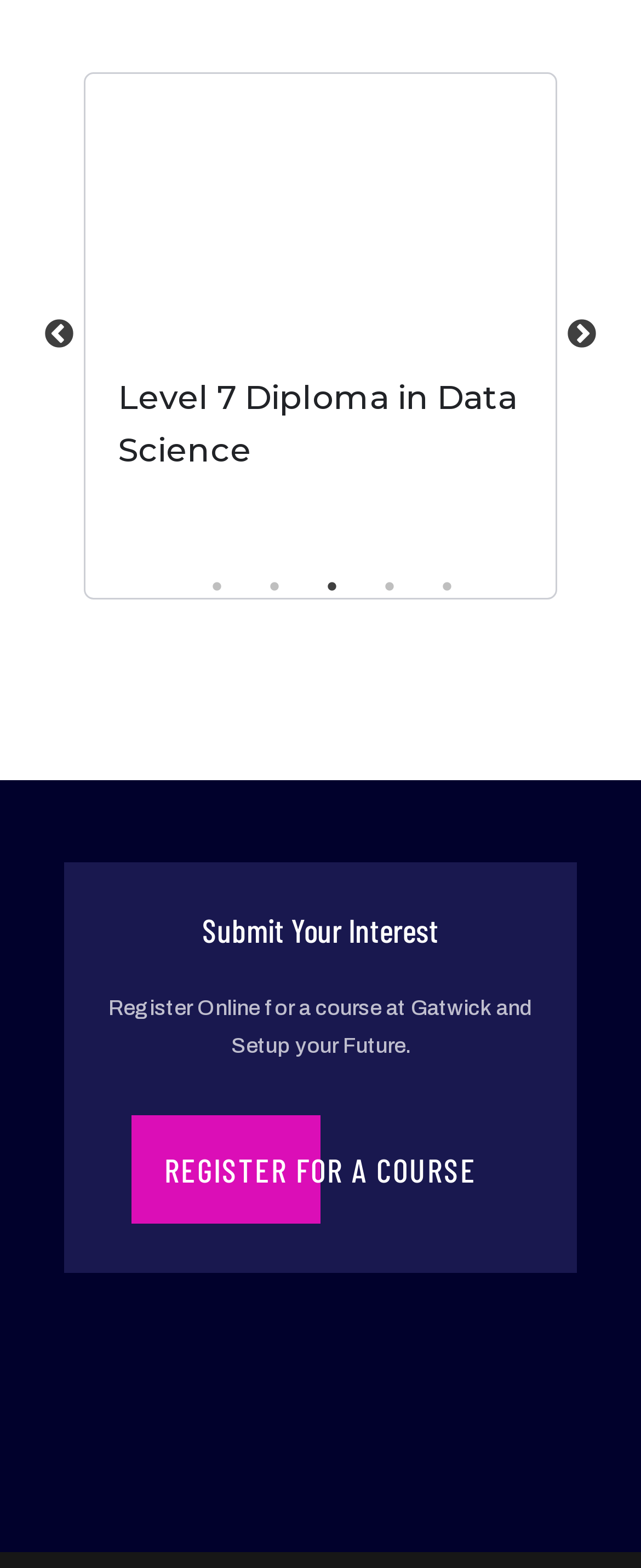Please provide a short answer using a single word or phrase for the question:
What is the function of the 'Previous' and 'Next' buttons?

To navigate